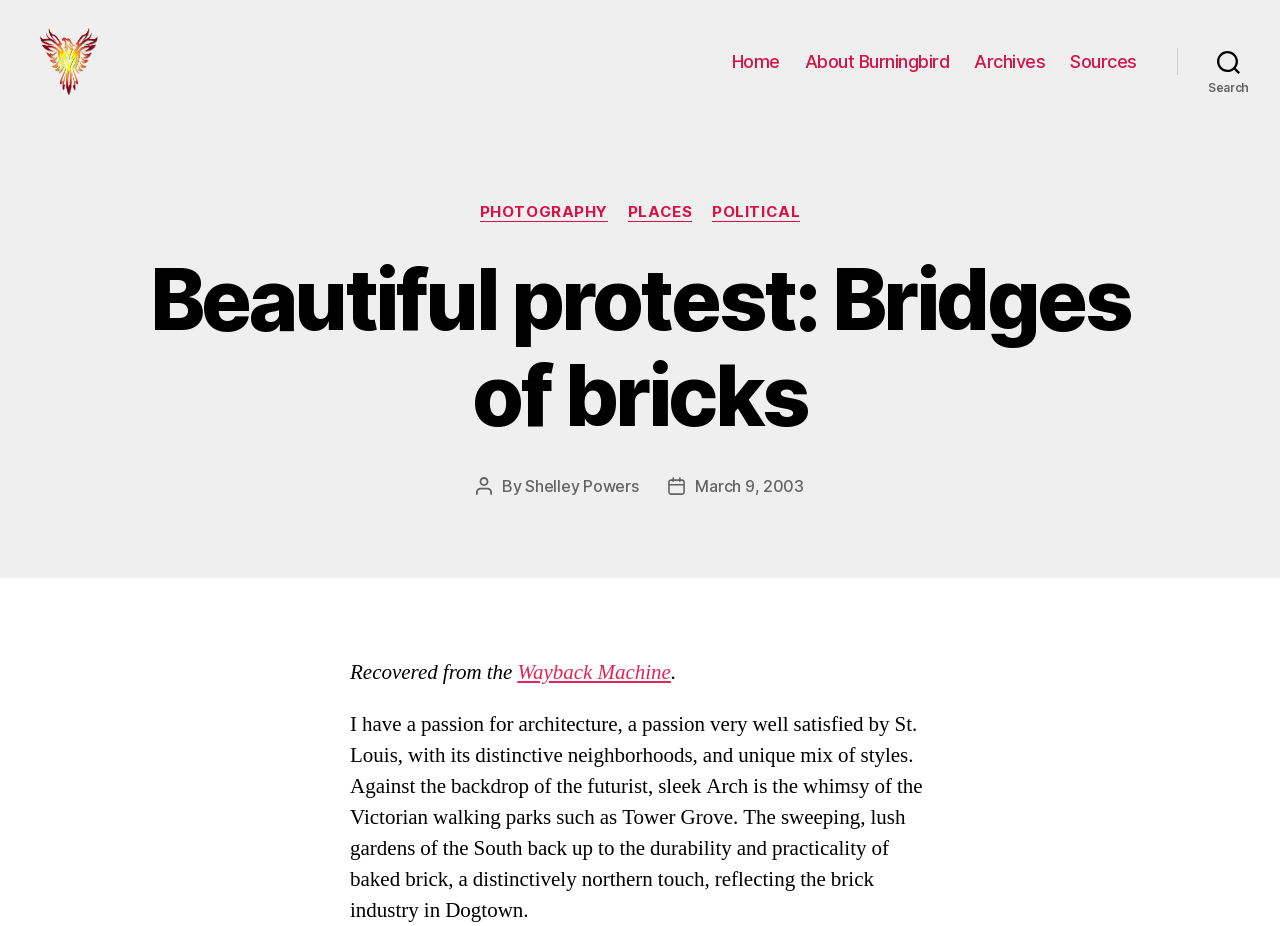Please answer the following question using a single word or phrase: 
What is the name of the website?

Burningbird